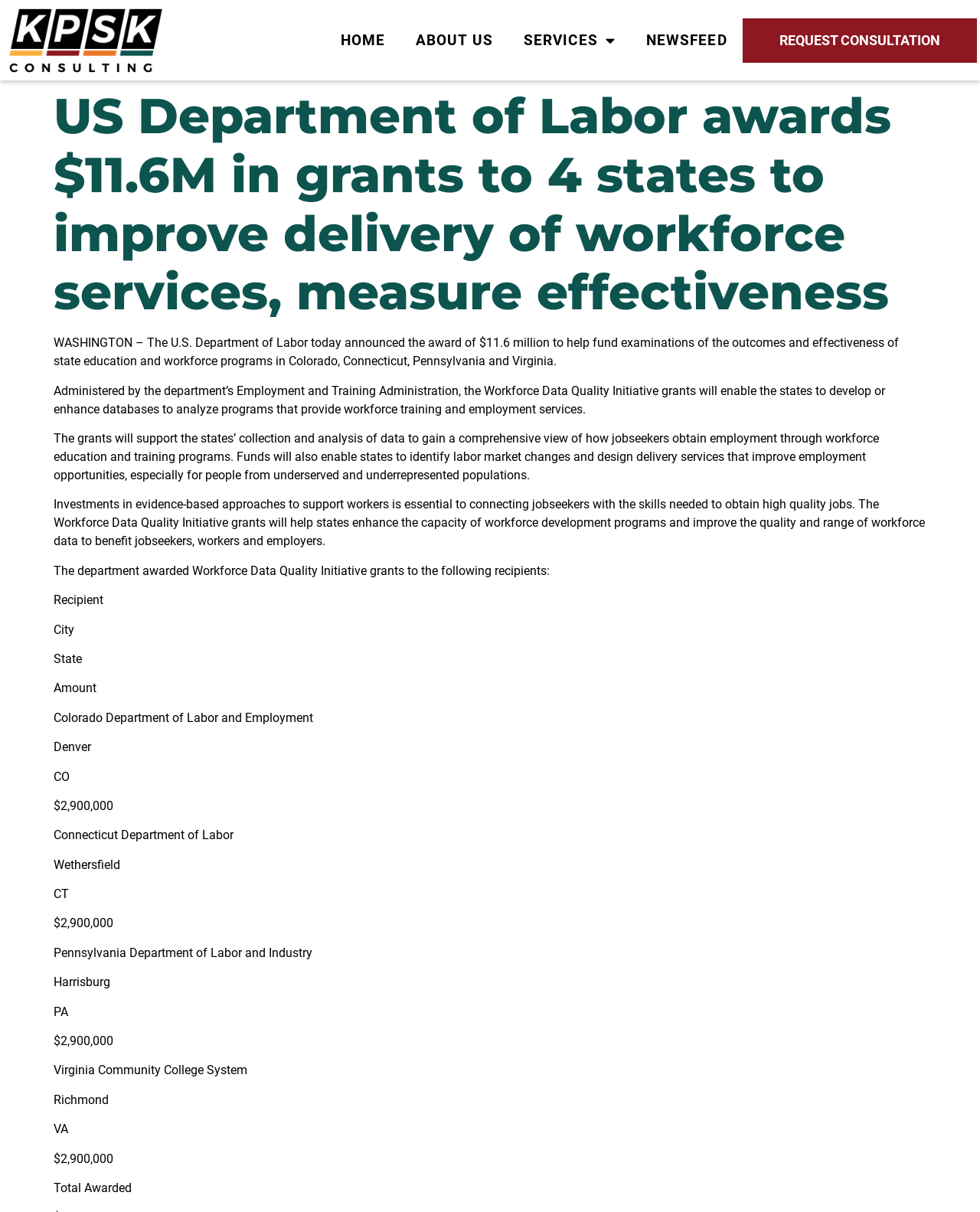Find the bounding box coordinates for the element described here: "About Us".

[0.409, 0.019, 0.519, 0.048]